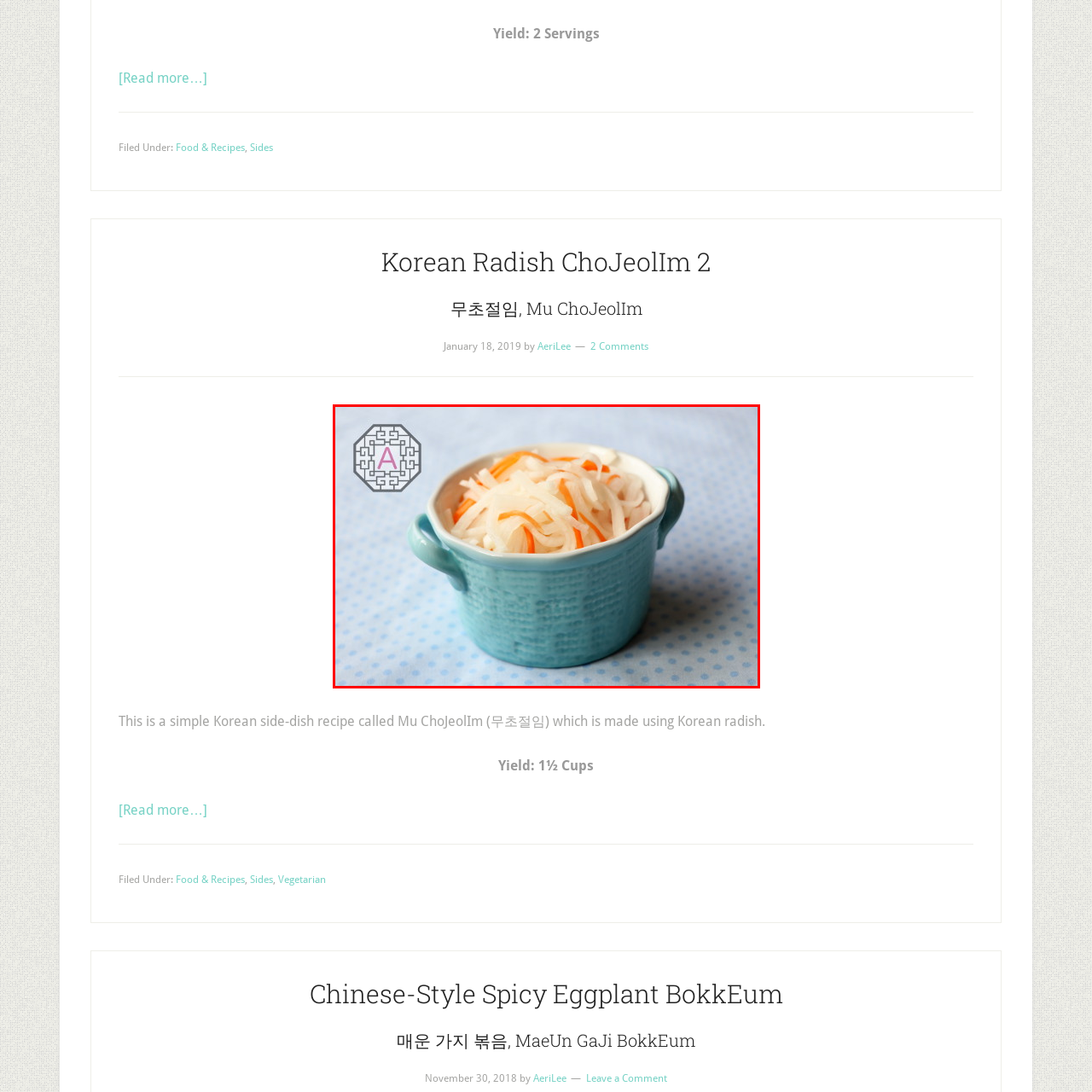What is the color of the bowl?
Take a close look at the image highlighted by the red bounding box and answer the question thoroughly based on the details you see.

The caption describes the bowl as 'delicate light blue', which suggests that the bowl is light blue in color.